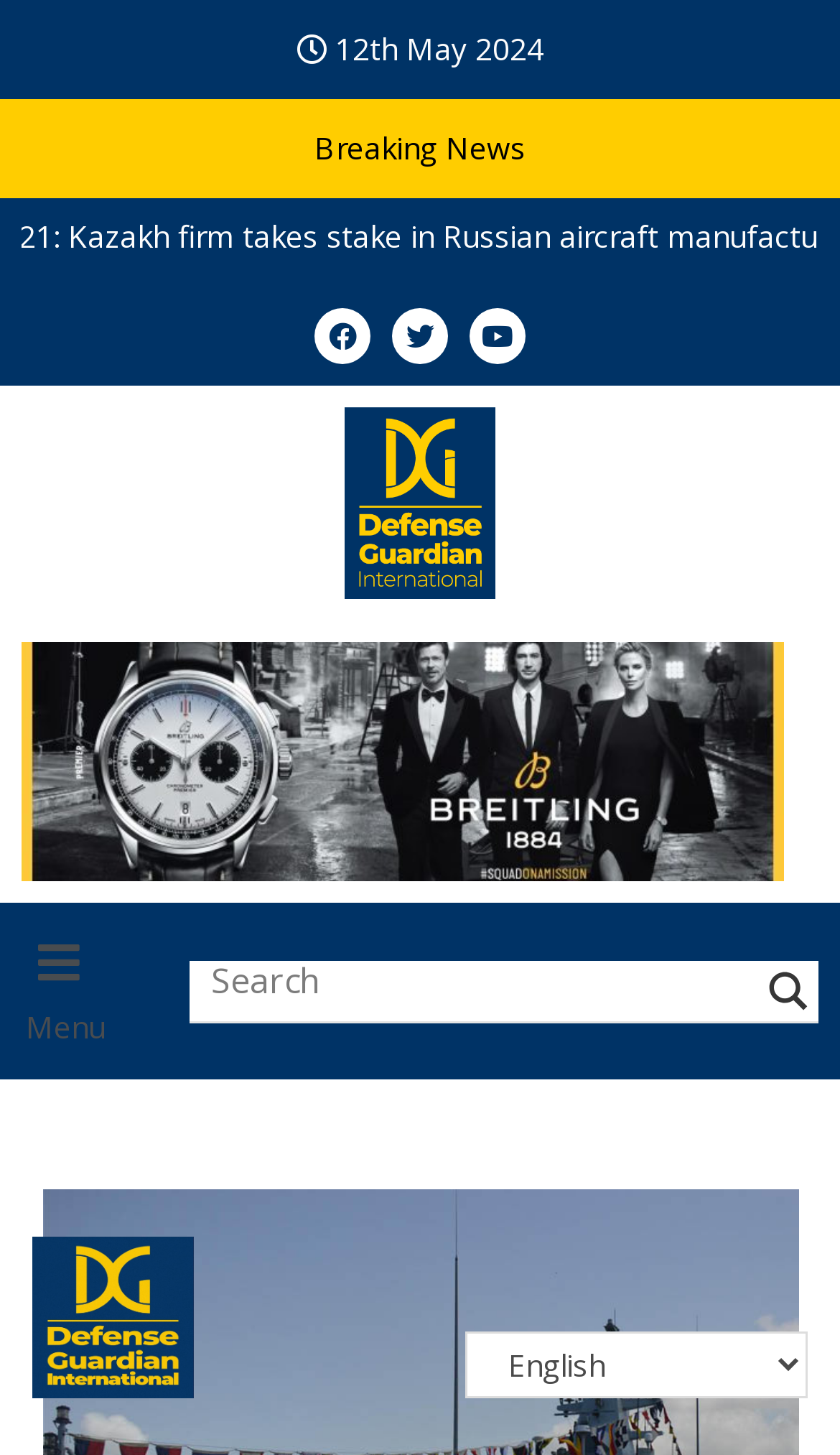Using the description: "Menu Close", determine the UI element's bounding box coordinates. Ensure the coordinates are in the format of four float numbers between 0 and 1, i.e., [left, top, right, bottom].

[0.026, 0.635, 0.174, 0.727]